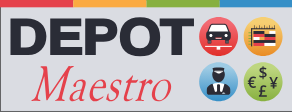Please provide a detailed answer to the question below by examining the image:
What does the flag icon likely denote?

The question asks about the meaning of the flag icon in the logo. Upon analyzing the logo, I see that the flag icon is located at the top, and based on its common association, it likely denotes international services, suggesting that Depot Maestro's platform is not limited to a specific region or country.